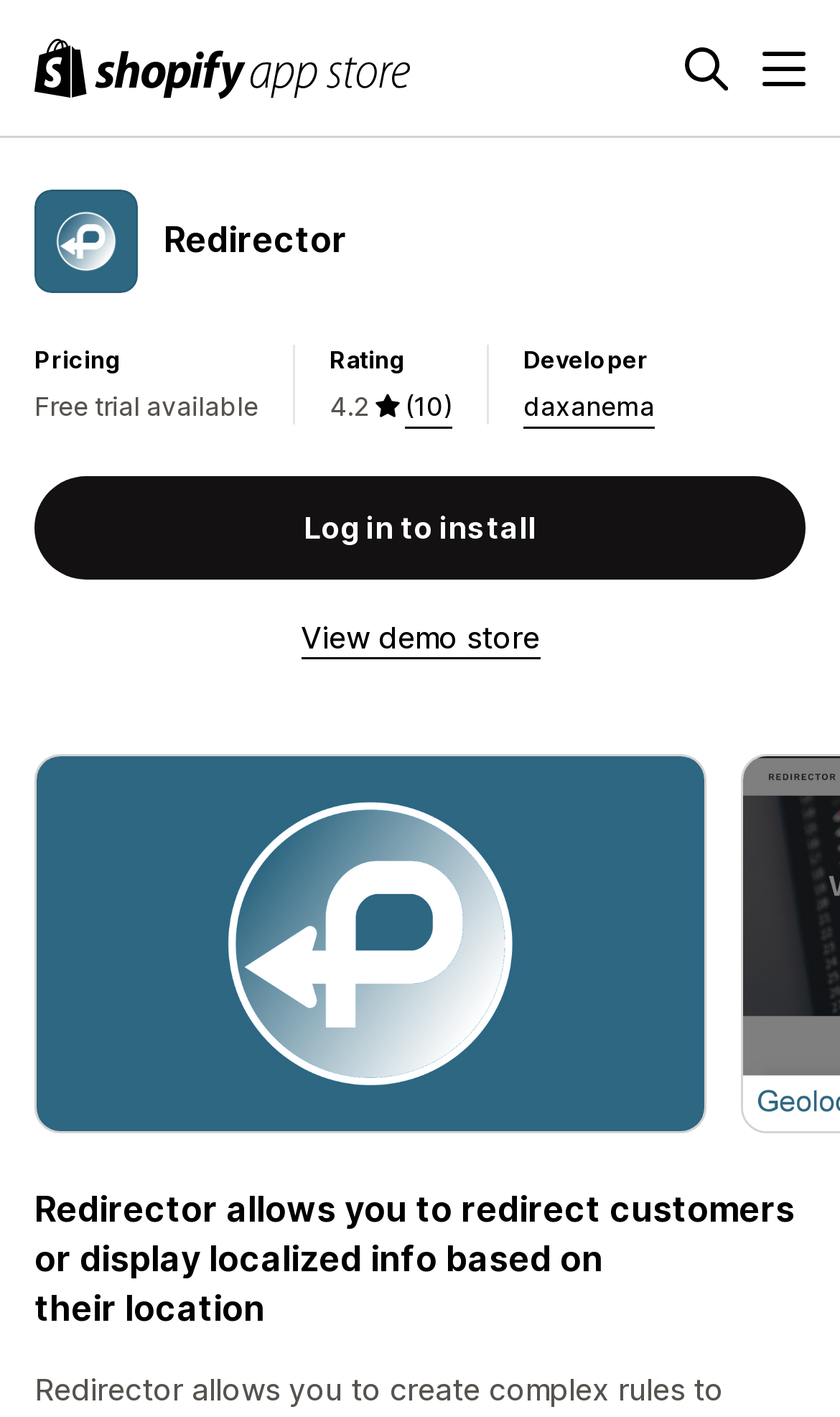What is the button on the top right corner?
Refer to the image and provide a one-word or short phrase answer.

Menu